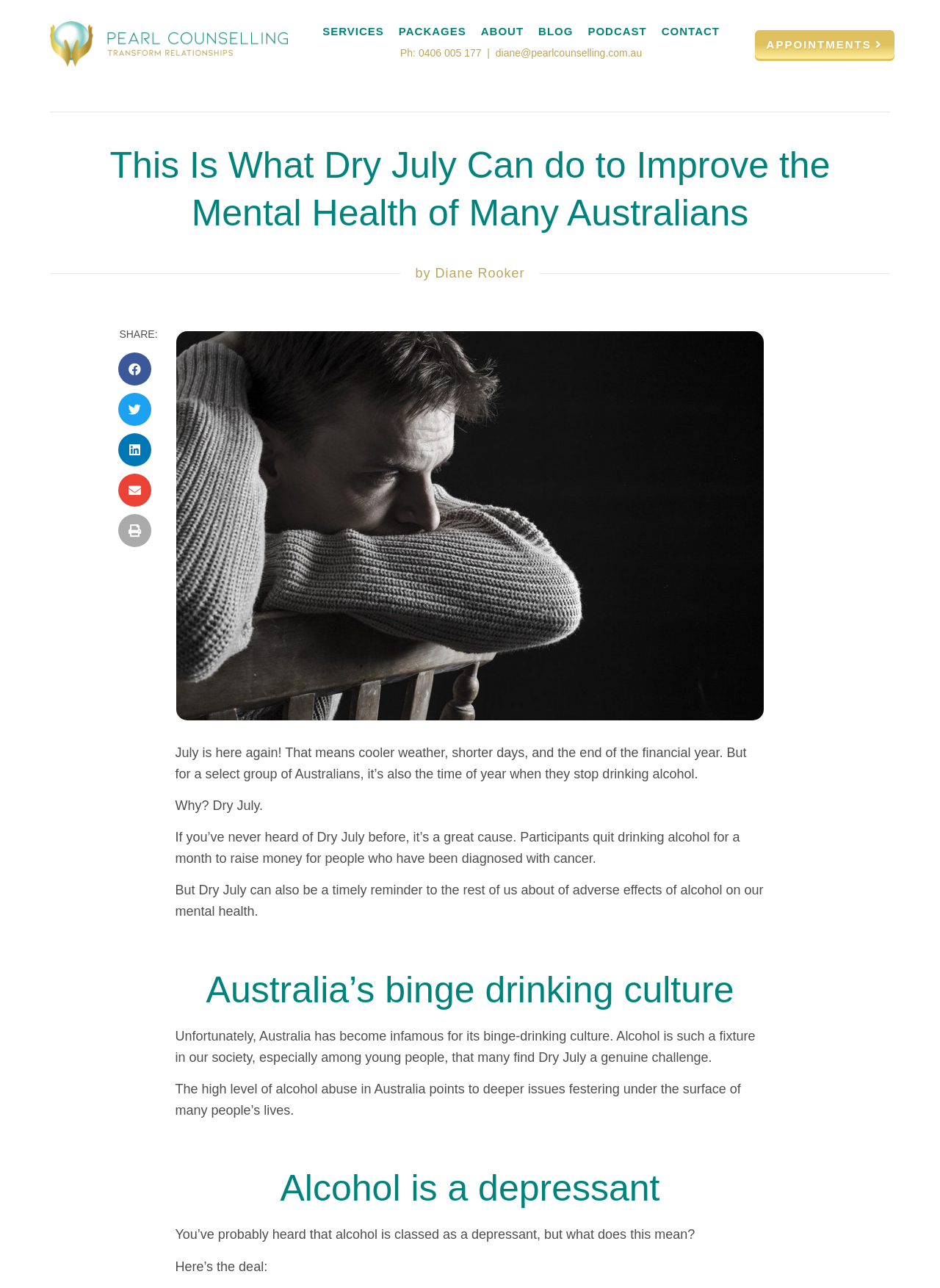Illustrate the webpage thoroughly, mentioning all important details.

The webpage is about the mental health benefits of Dry July, a campaign where people quit drinking alcohol for a month to raise money for cancer patients. At the top, there is a navigation menu with links to services, packages, about, blog, podcast, and contact. Below the navigation menu, there is a phone number and an email address. 

On the left side, there is a prominent heading that reads "This Is What Dry July Can do to Improve the Mental Health of Many Australians". Below this heading, there is a subheading "by Diane Rooker". 

The main content of the webpage starts with a paragraph that explains what Dry July is and its purpose. The text then delves into the topic of Australia's binge drinking culture and how it affects mental health. There are several headings throughout the article, including "Australia's binge drinking culture" and "Alcohol is a depressant", which break up the content into sections. 

On the right side, there are social media sharing buttons, allowing users to share the article on Facebook, Twitter, LinkedIn, email, and print. At the bottom right, there is a prominent button to book appointments.